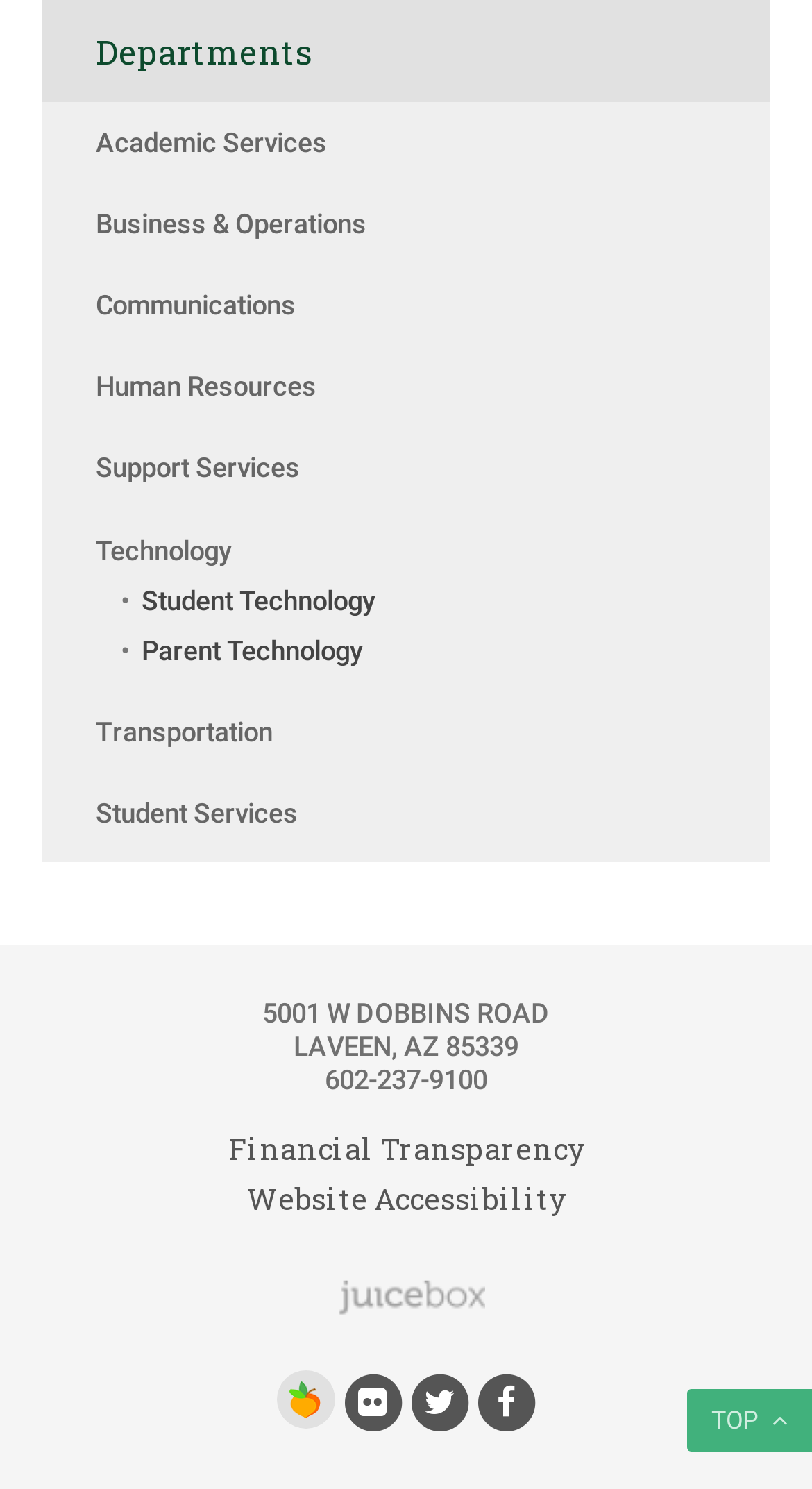Extract the bounding box coordinates for the described element: "Human Resources". The coordinates should be represented as four float numbers between 0 and 1: [left, top, right, bottom].

[0.118, 0.249, 0.39, 0.27]